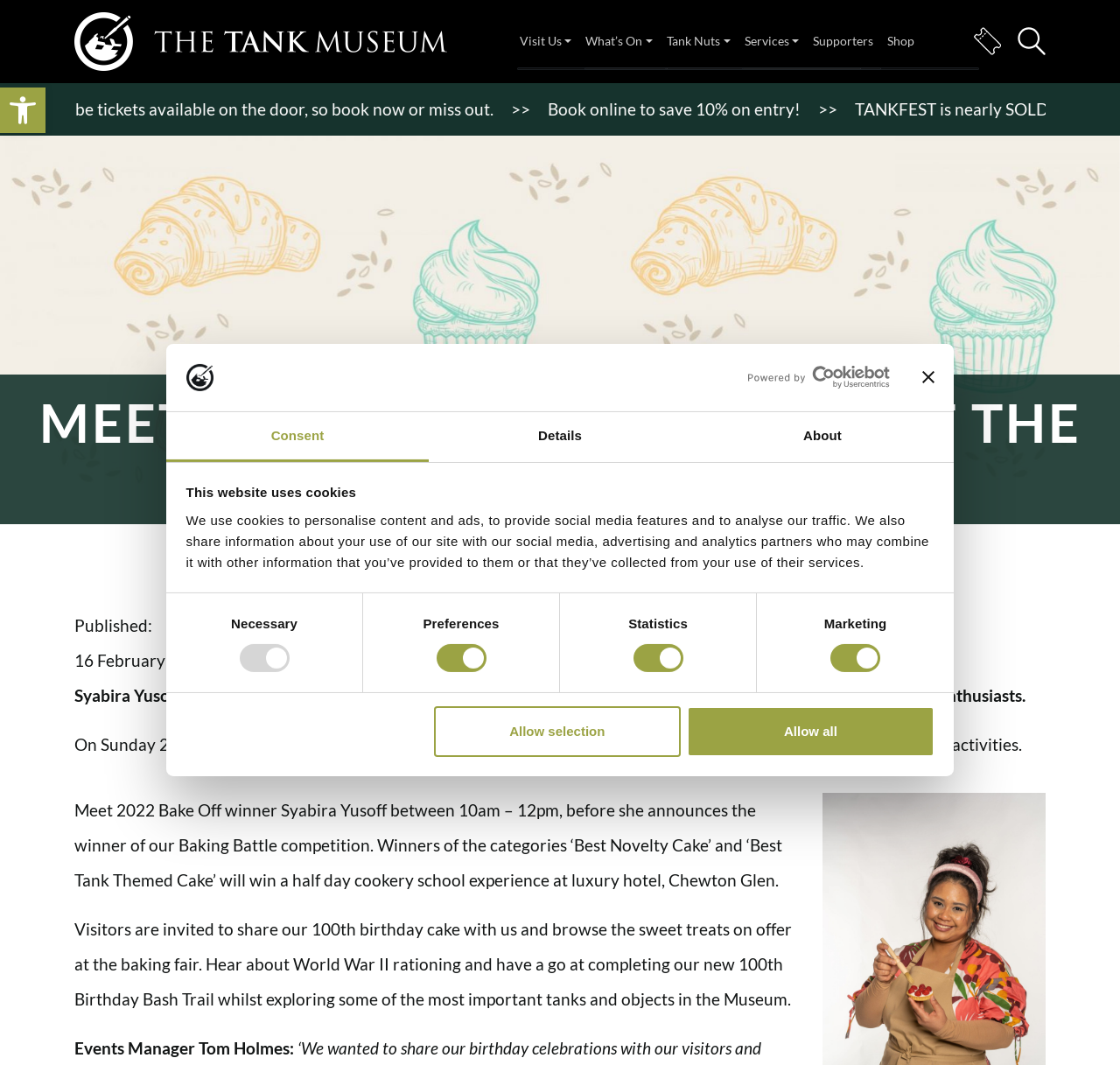Provide the bounding box coordinates of the HTML element described by the text: "What to See & Do".

[0.458, 0.15, 0.591, 0.189]